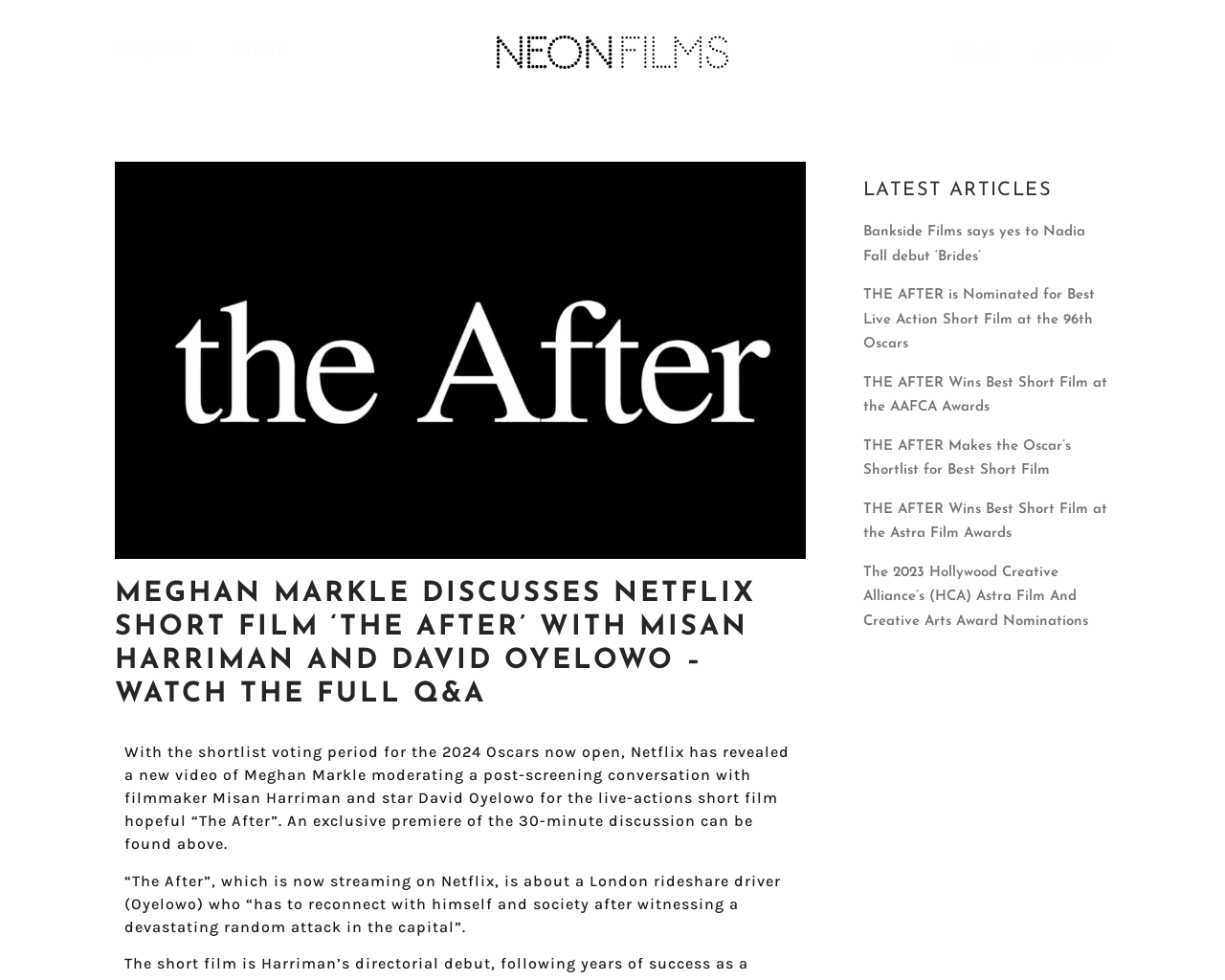Find the bounding box of the UI element described as: "Emaar Beachfront Beach Mansion". The bounding box coordinates should be given as four float values between 0 and 1, i.e., [left, top, right, bottom].

None